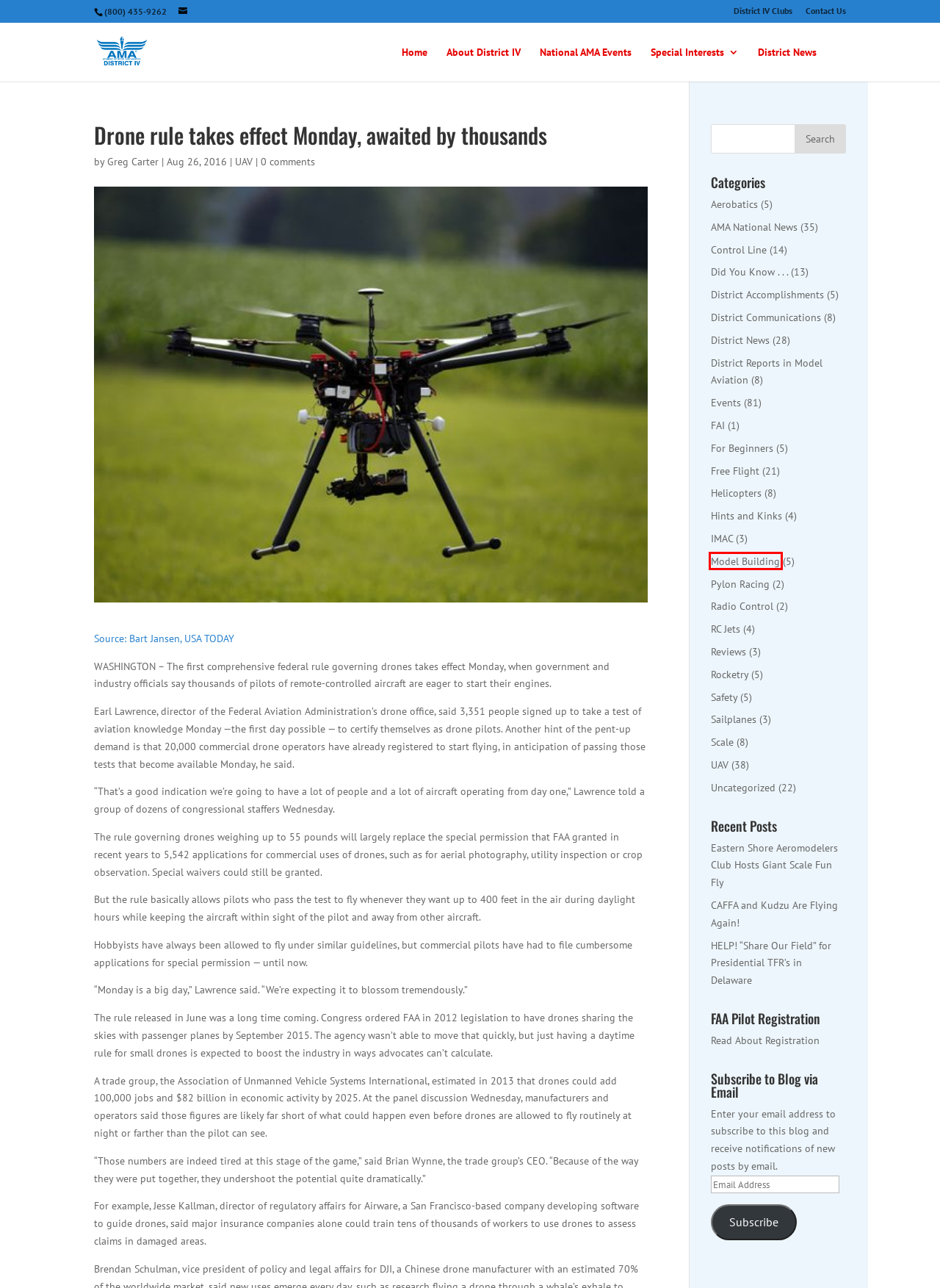View the screenshot of the webpage containing a red bounding box around a UI element. Select the most fitting webpage description for the new page shown after the element in the red bounding box is clicked. Here are the candidates:
A. Did You Know . . . | AMA District IV
B. Hints and Kinks | AMA District IV
C. FAA Pilot Registration | AMA District IV
D. Free Flight | AMA District IV
E. HELP! “Share Our Field” for Presidential TFR’s in Delaware | AMA District IV
F. Model Building | AMA District IV
G. Rocketry | AMA District IV
H. CAFFA and Kudzu Are Flying Again! | AMA District IV

F